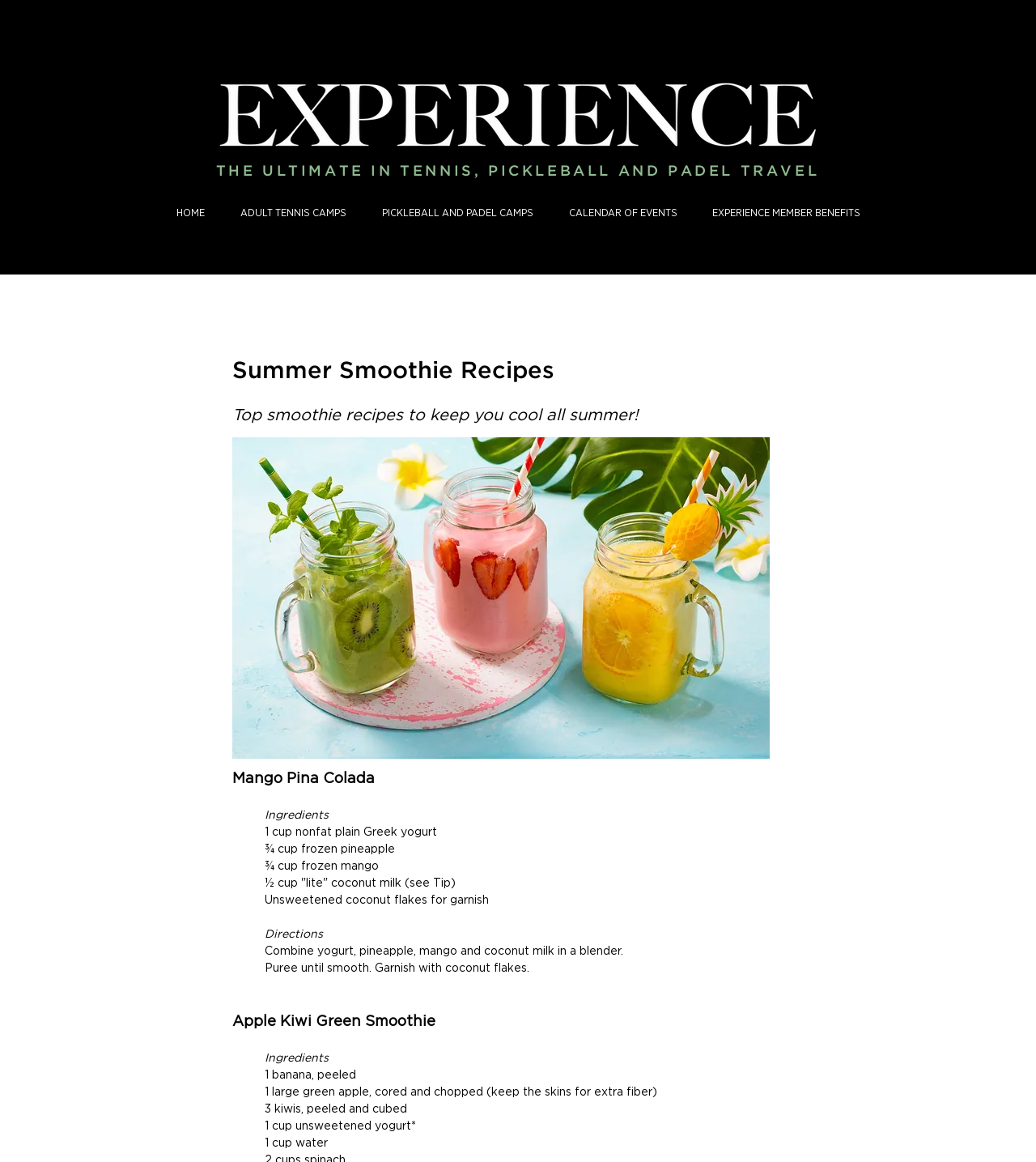What is the purpose of the unsweetened coconut flakes?
Refer to the image and provide a detailed answer to the question.

I found the answer by looking at the ingredient list for the Mango Pina Colada smoothie. The unsweetened coconut flakes are listed as an ingredient with the note 'for garnish', indicating that they are used to decorate or garnish the smoothie.